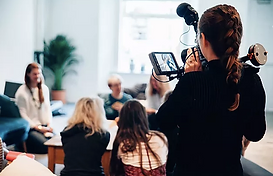Is the interior space dimly lit?
Please provide a single word or phrase in response based on the screenshot.

No